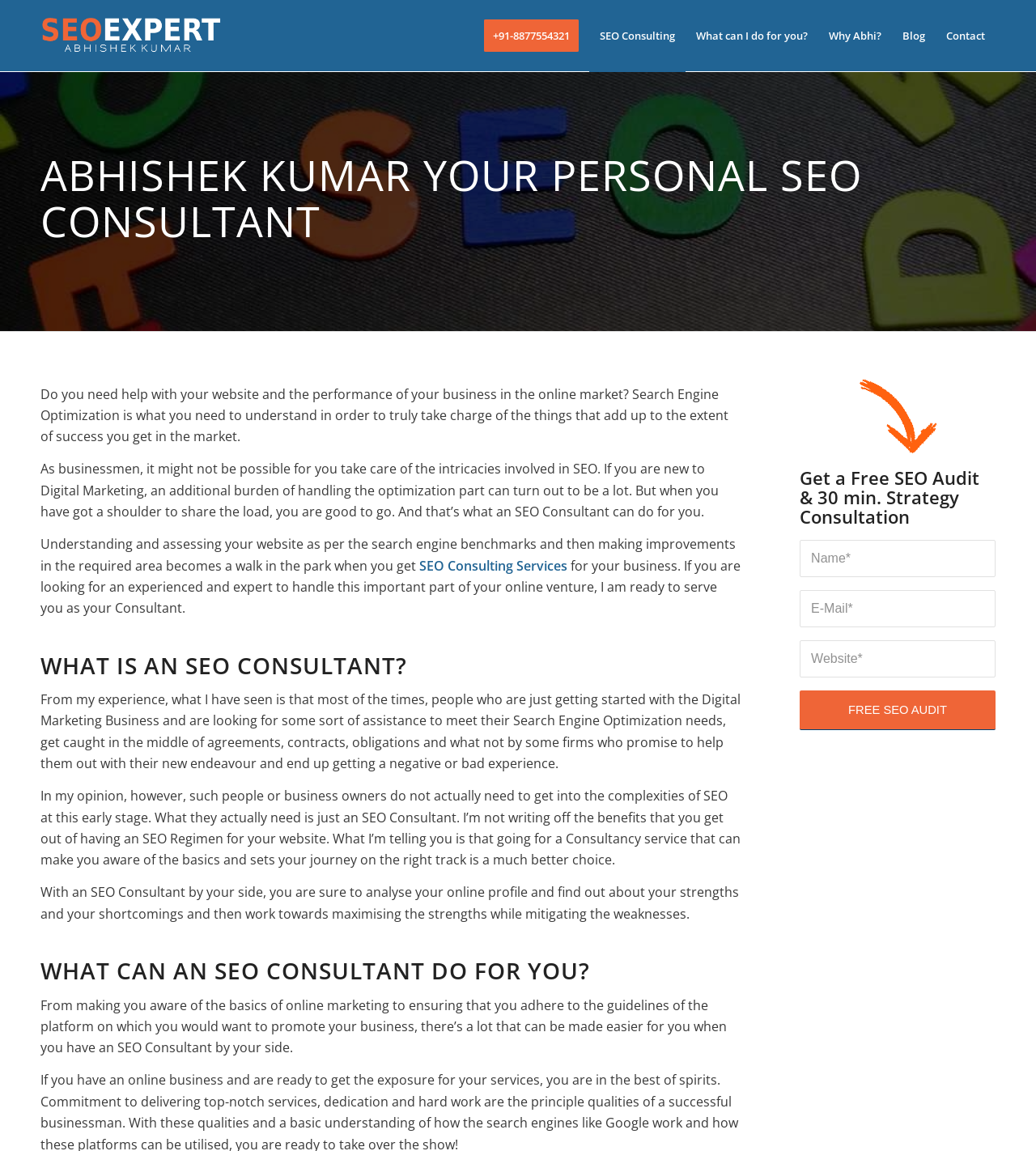Determine the bounding box of the UI component based on this description: "+91-8877554321". The bounding box coordinates should be four float values between 0 and 1, i.e., [left, top, right, bottom].

[0.457, 0.0, 0.569, 0.062]